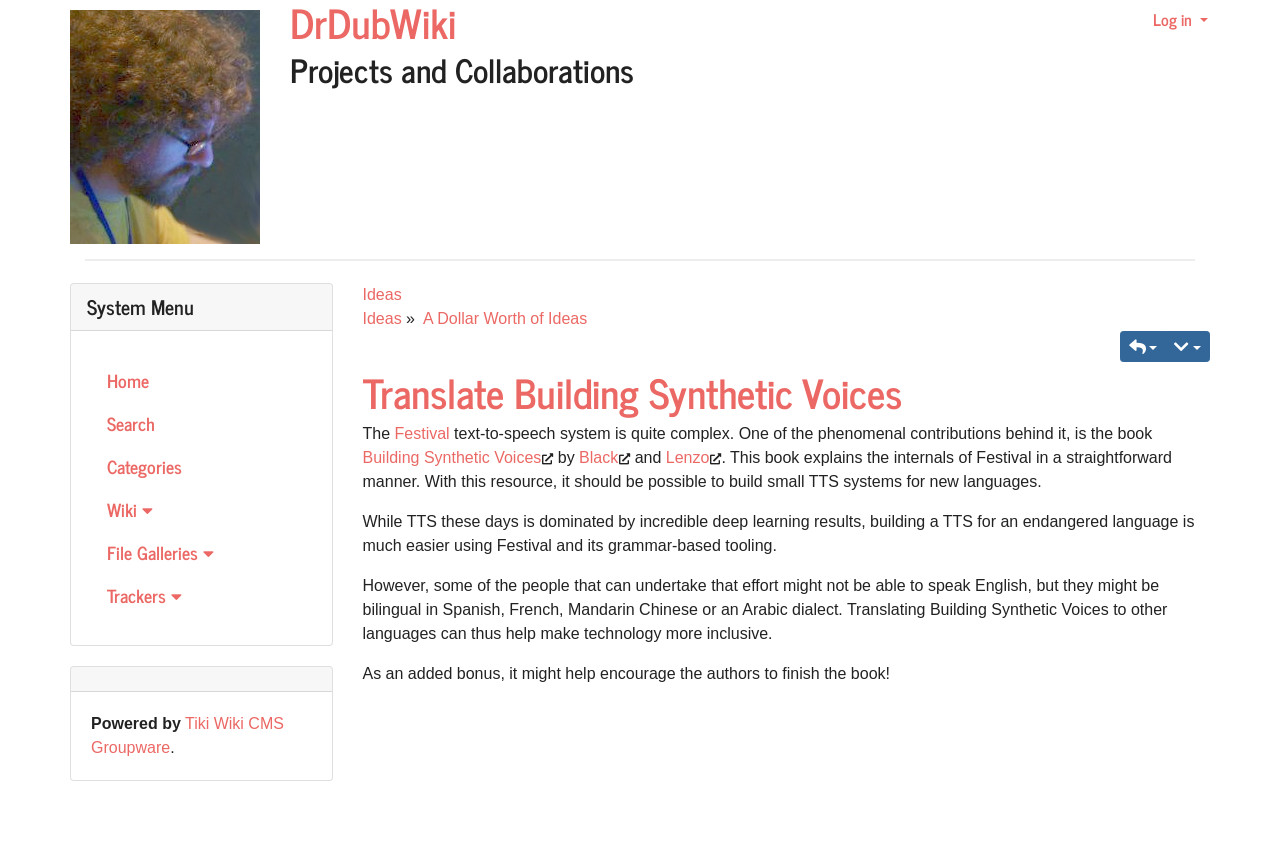Kindly provide the bounding box coordinates of the section you need to click on to fulfill the given instruction: "Click the site logo".

[0.043, 0.14, 0.203, 0.16]